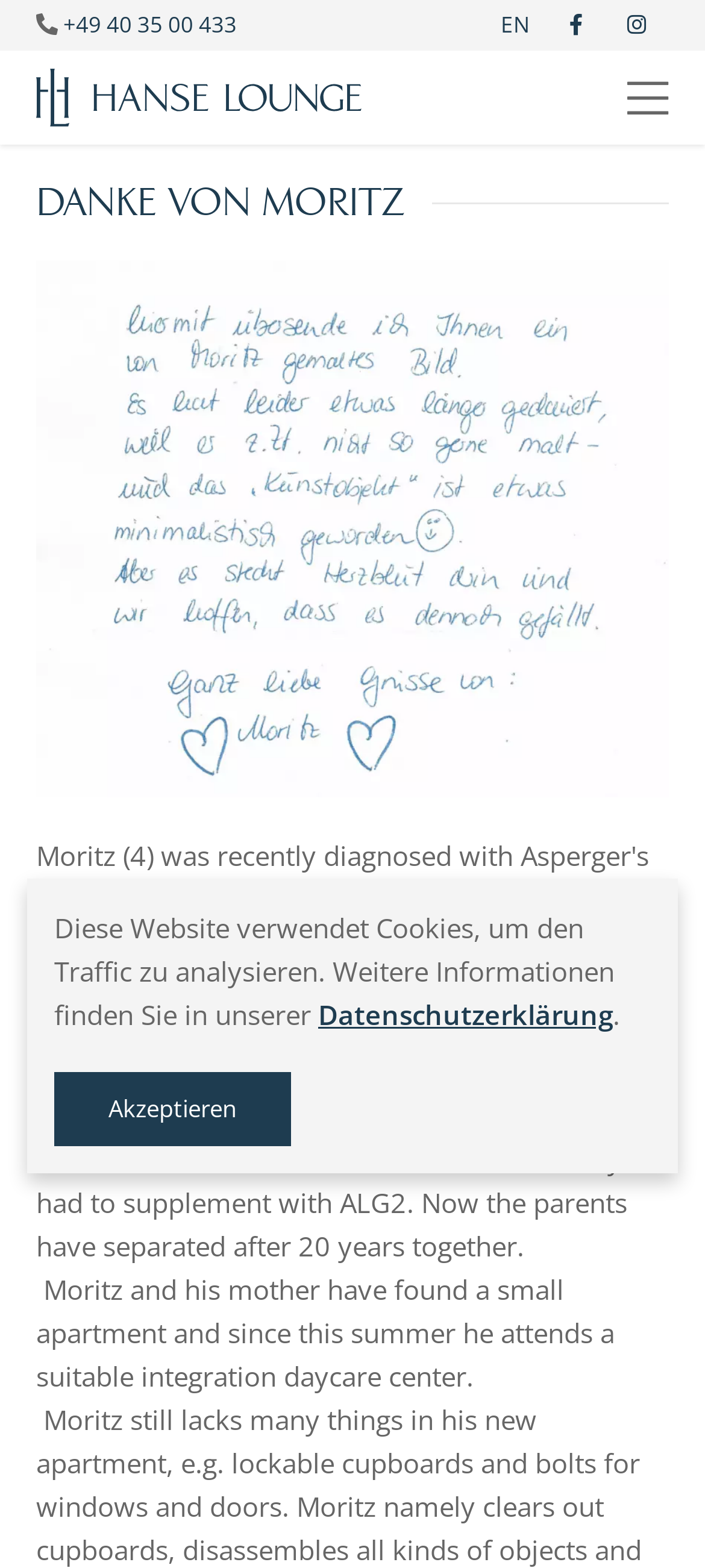Please identify the webpage's heading and generate its text content.

DANKE VON MORITZ